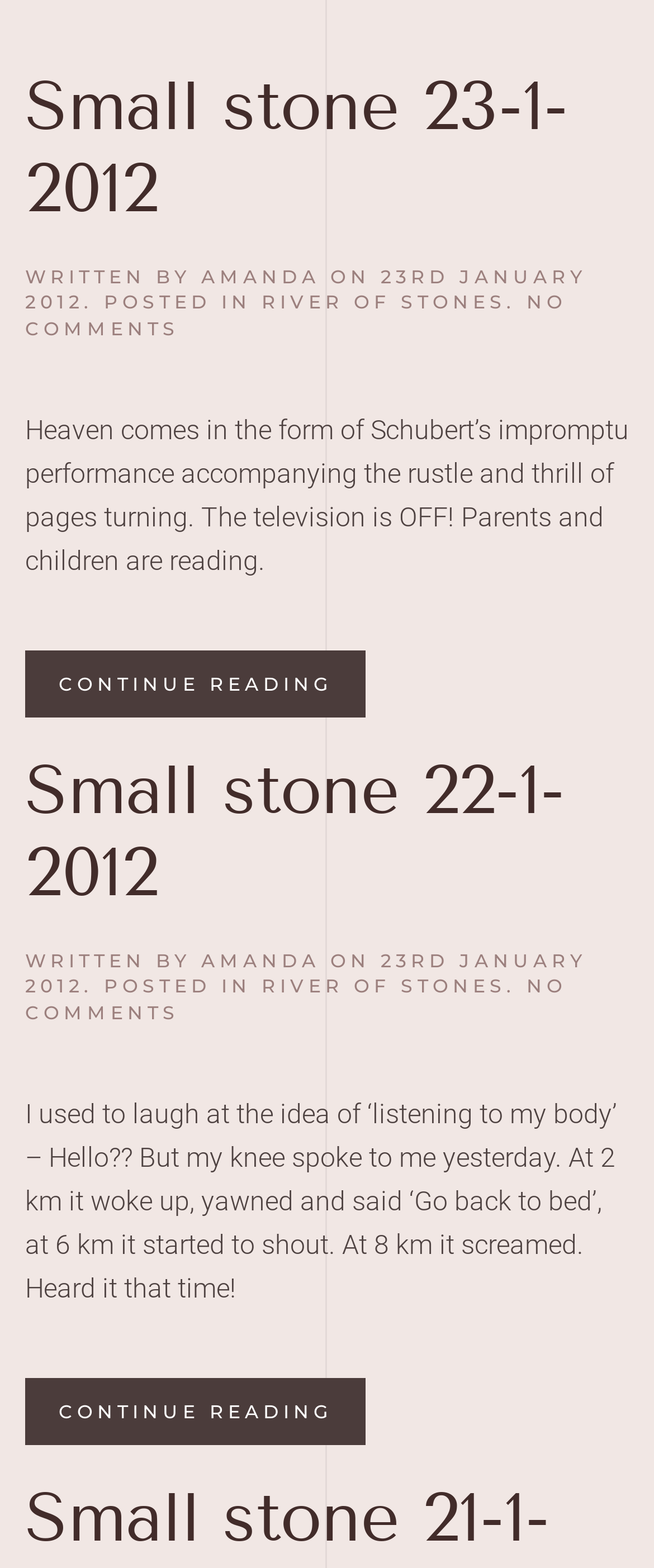What is the category of the article 'Small stone 23-1-2012'?
Using the information from the image, answer the question thoroughly.

I analyzed the article element [50] and found the link element [180] with the text 'RIVER OF STONES', which indicates that the category of the article 'Small stone 23-1-2012' is RIVER OF STONES.